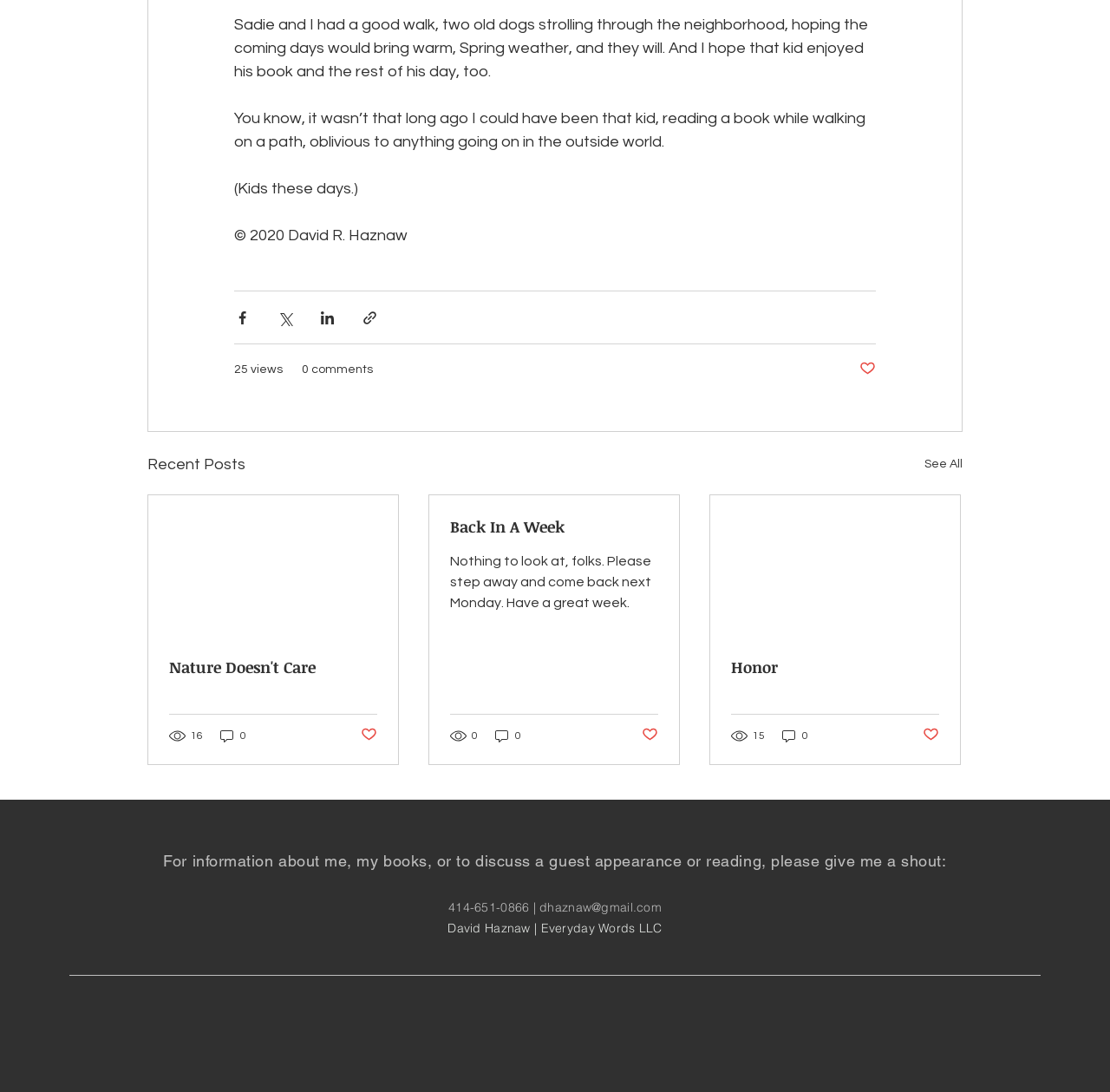Please identify the bounding box coordinates of the element's region that needs to be clicked to fulfill the following instruction: "View the post 'Honor'". The bounding box coordinates should consist of four float numbers between 0 and 1, i.e., [left, top, right, bottom].

[0.659, 0.601, 0.846, 0.621]